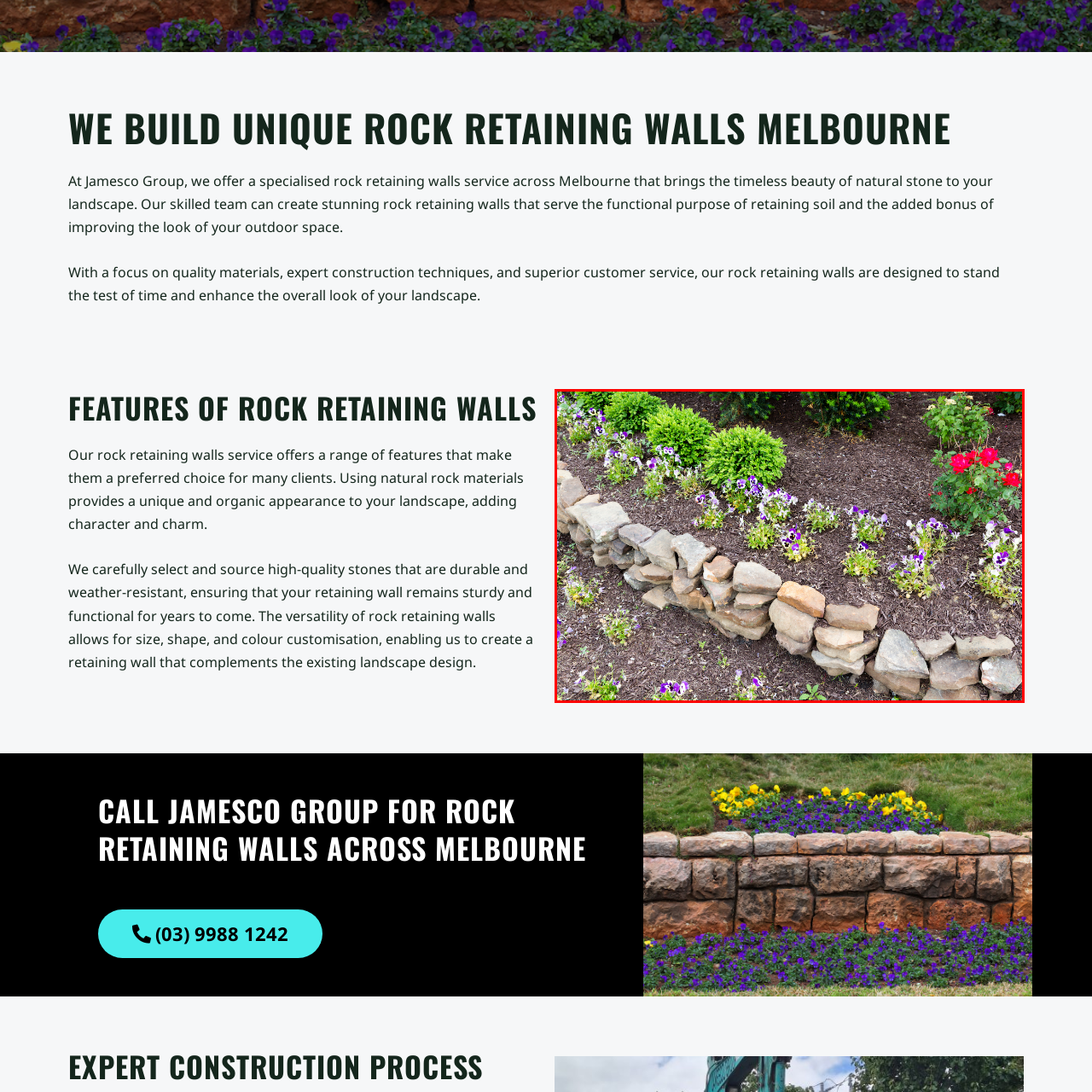Carefully describe the image located within the red boundary.

The image showcases a beautifully constructed rock retaining wall set amidst a vibrant garden in Melbourne. The rustic stonework forms a graceful boundary that supports the soil while enhancing the aesthetic appeal of the landscape. This wall is complemented by a variety of blooming flowers, including delicate purple pansies and striking red roses, which bring an additional layer of color and charm to the scene. Lush green bushes are also present, contributing to the layered texture of the garden. This arrangement not only highlights the functionality of the rock retaining wall but also exemplifies how such structures can seamlessly blend into and elevate the natural beauty of outdoor spaces.